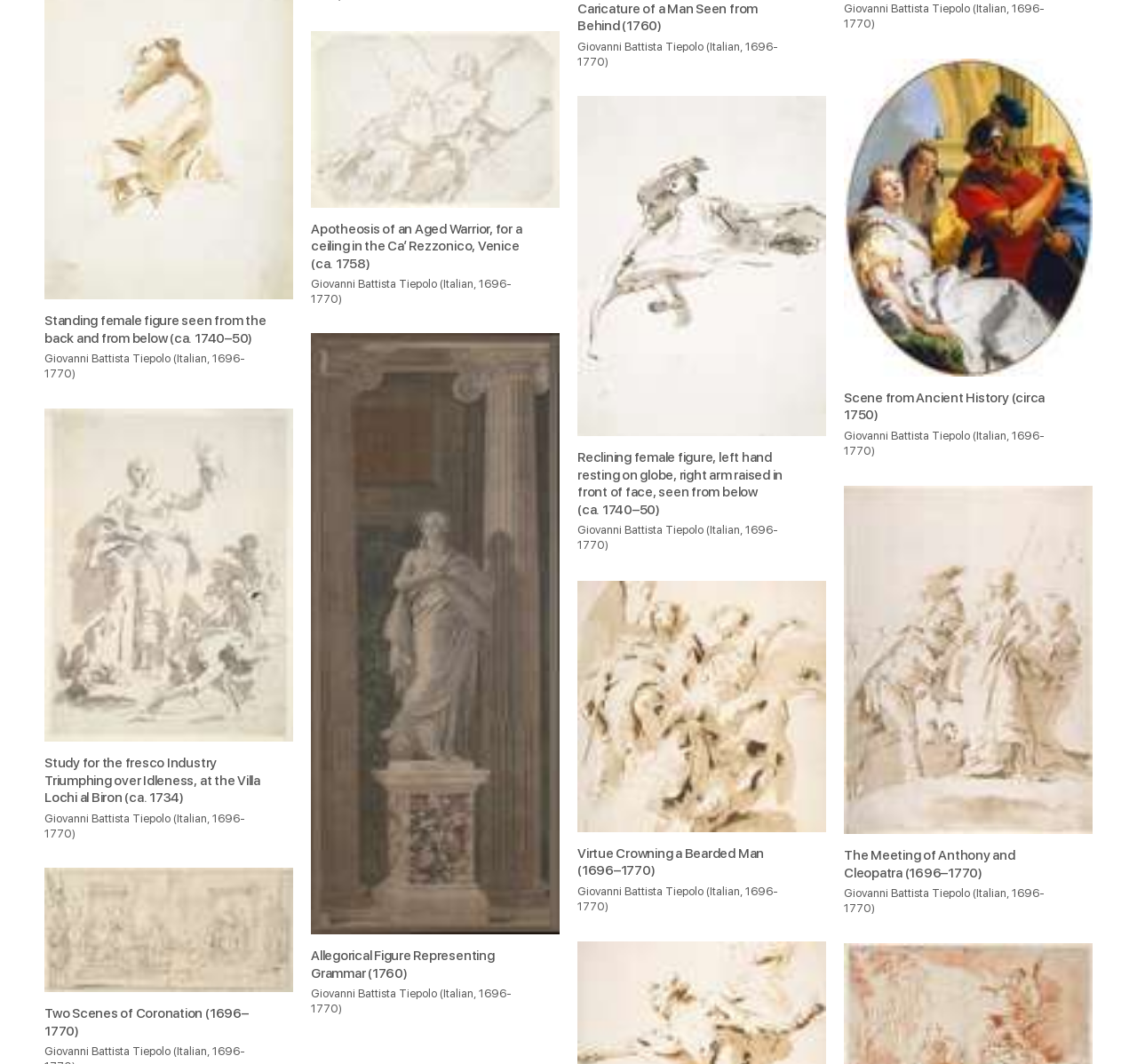How many artworks are displayed on this webpage?
From the details in the image, provide a complete and detailed answer to the question.

I counted the number of image links and their corresponding headings, which describe the artworks. There are 12 unique artworks displayed on this webpage.